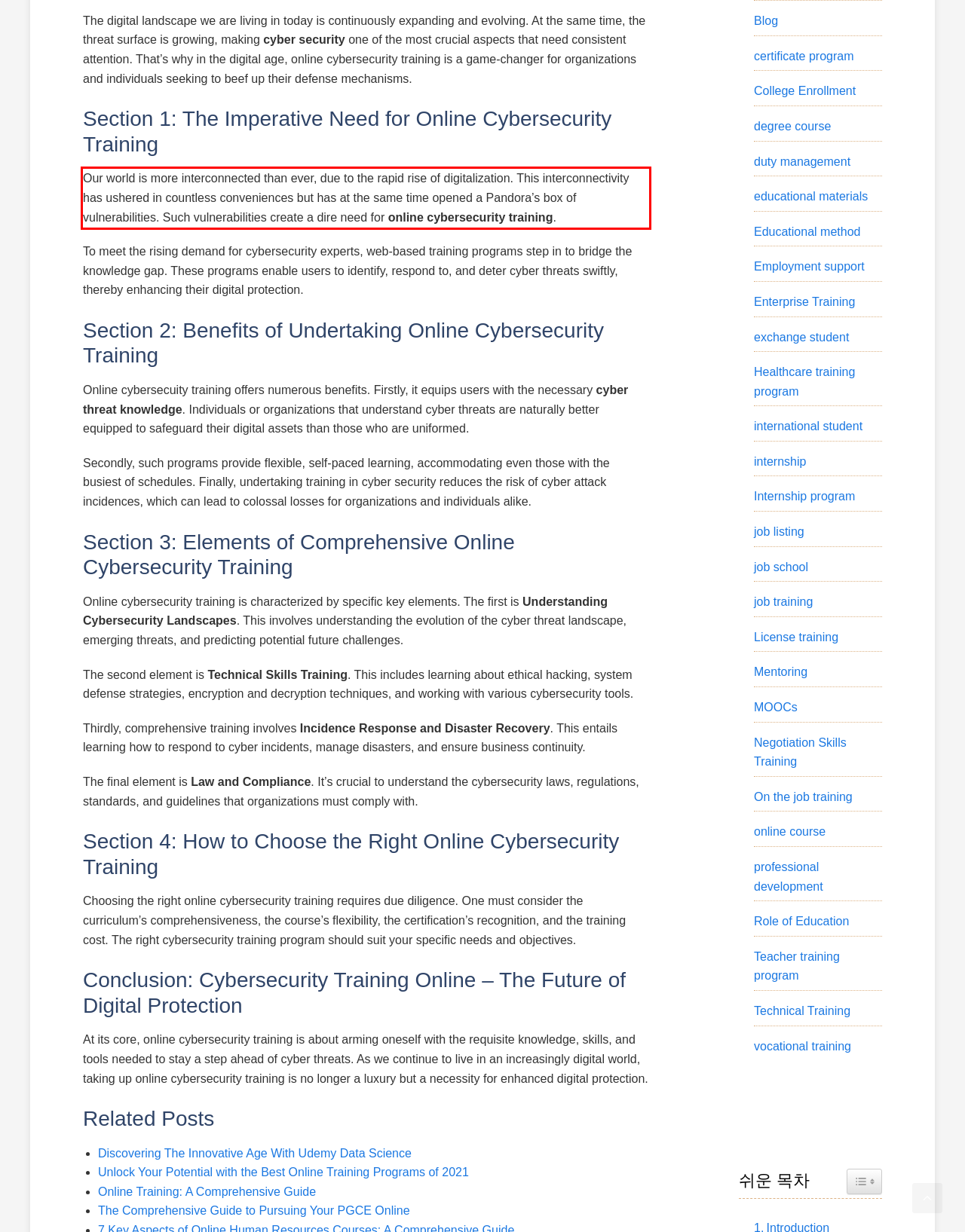You have a screenshot of a webpage with a red bounding box. Identify and extract the text content located inside the red bounding box.

Our world is more interconnected than ever, due to the rapid rise of digitalization. This interconnectivity has ushered in countless conveniences but has at the same time opened a Pandora’s box of vulnerabilities. Such vulnerabilities create a dire need for online cybersecurity training.